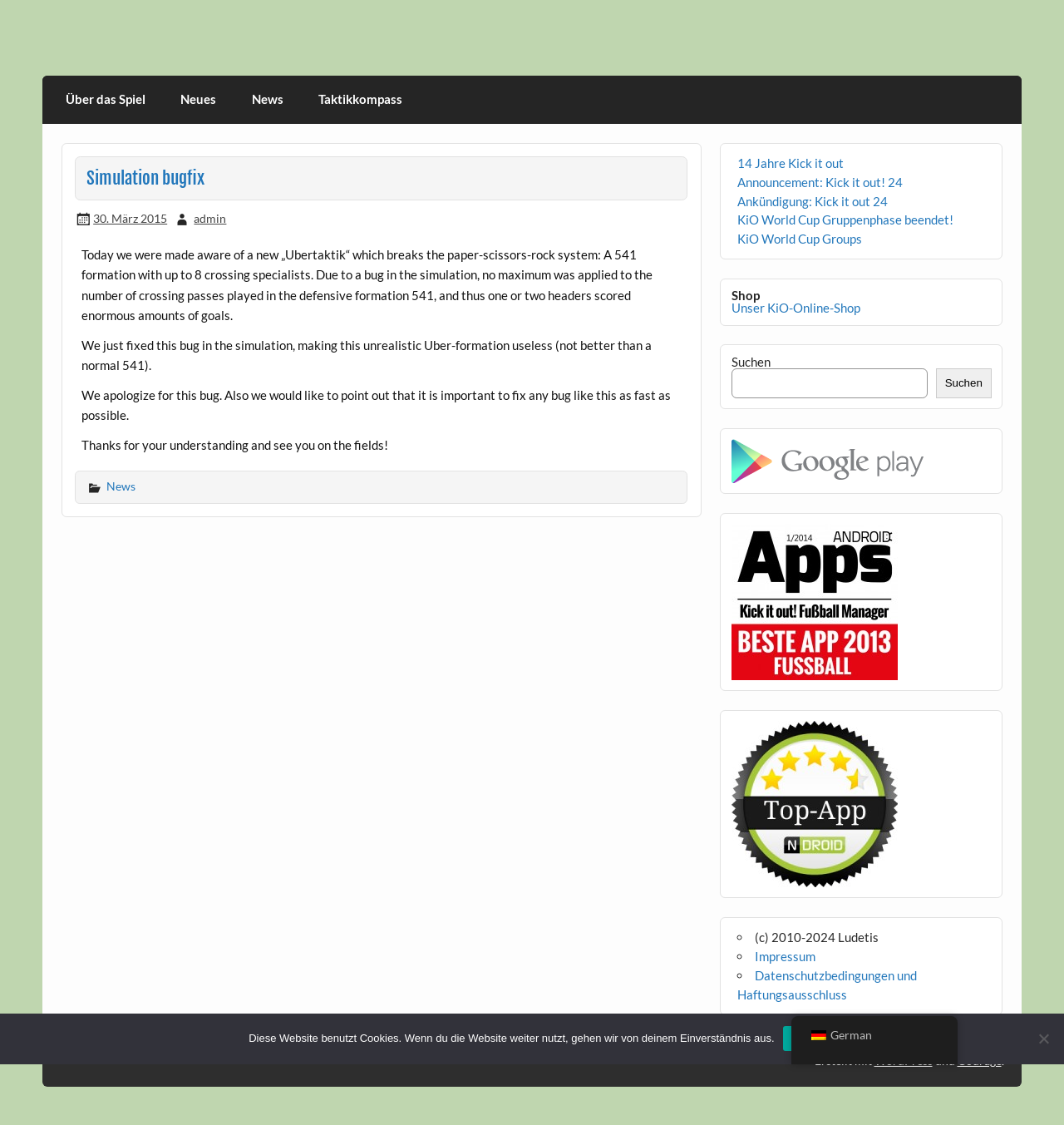Utilize the information from the image to answer the question in detail:
What is the name of the game mentioned on the webpage?

I found the answer by looking at the title of the webpage, which is 'Simulation bugfix – Kick it out!'. Additionally, I saw the text 'Multiplayer Football Manager' which suggests that the game is related to football management.